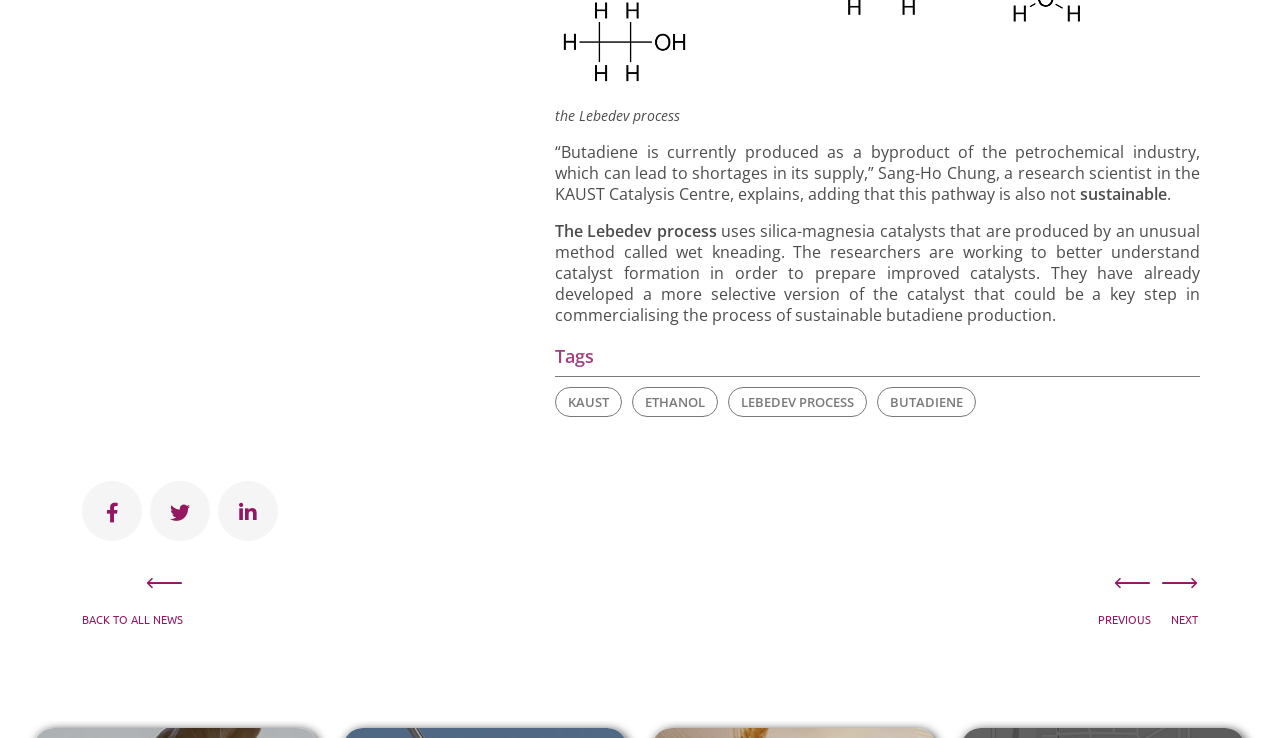Identify the bounding box of the UI element that matches this description: "Butadiene".

[0.685, 0.524, 0.762, 0.565]